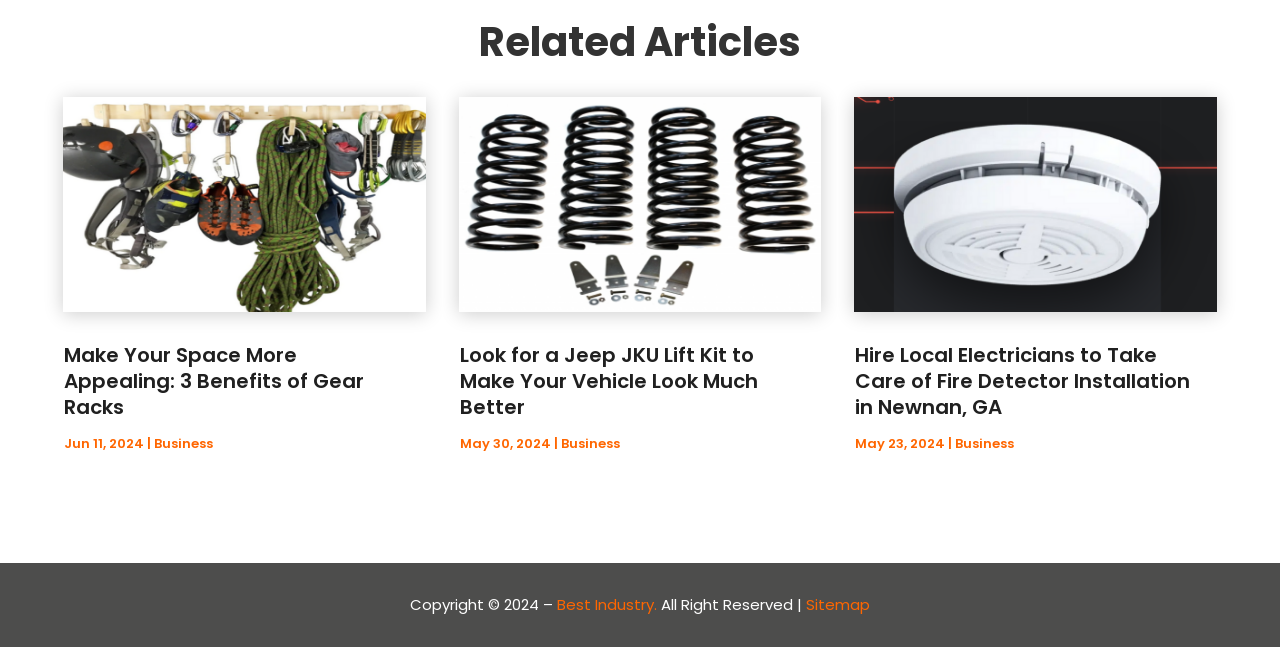Provide a thorough and detailed response to the question by examining the image: 
What is the category of 'CBD Products'?

Based on the webpage, 'CBD Products' is listed among other categories like 'Books', 'Cars-Trucks', etc. which suggests that it is a type of product.